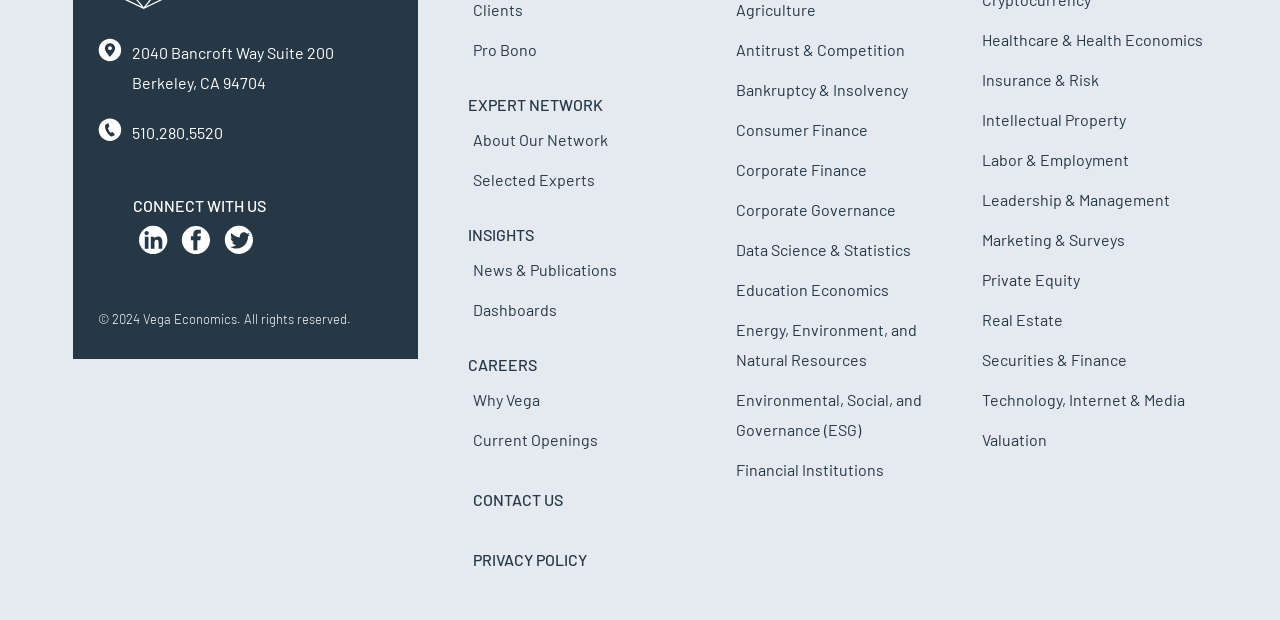Use a single word or phrase to answer the question: 
How can I contact Vega Economics by phone?

510.280.5520